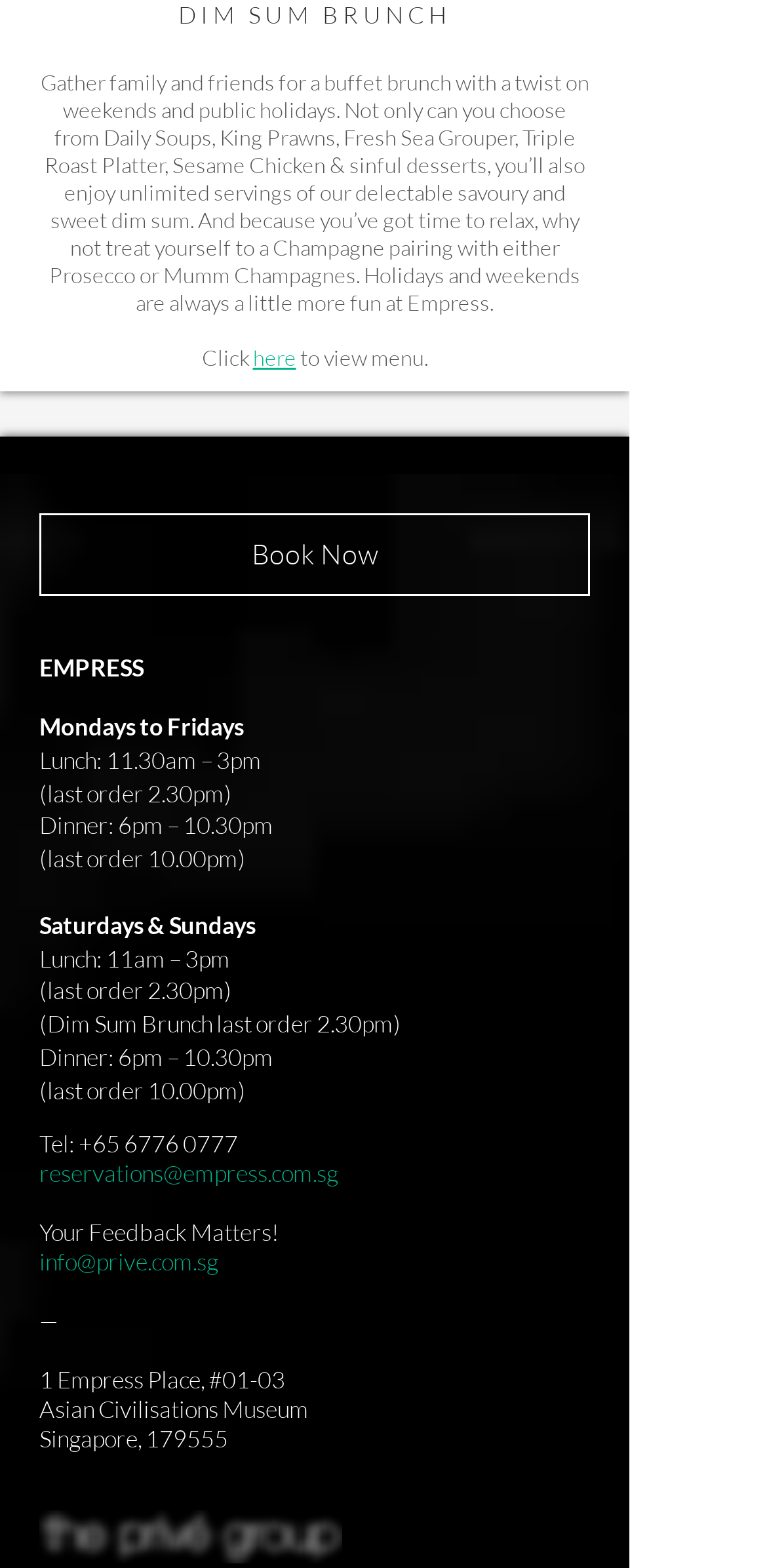Answer this question in one word or a short phrase: What are the operating hours for lunch on Saturdays and Sundays?

11am - 3pm